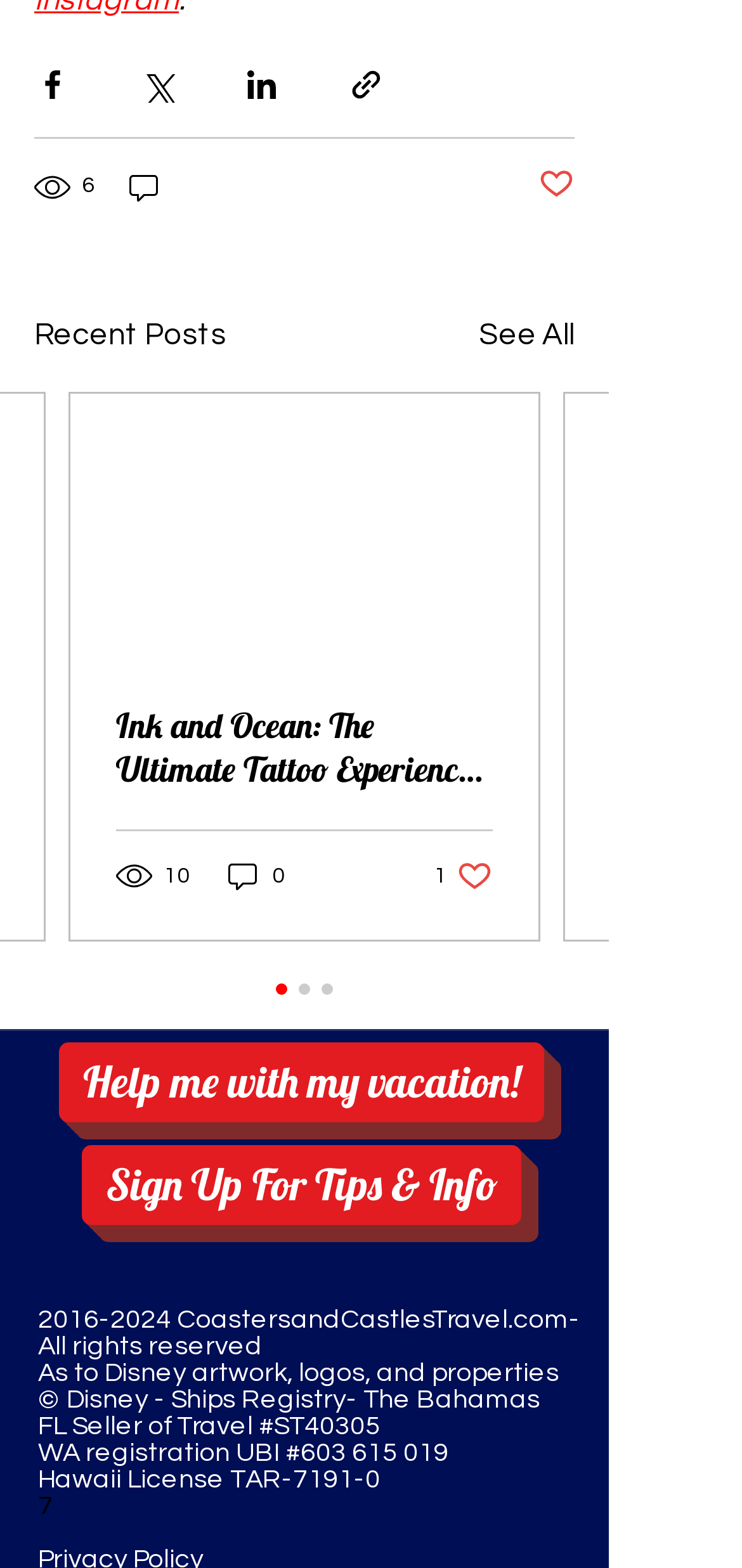Respond with a single word or phrase to the following question:
How many views does the latest article have?

10